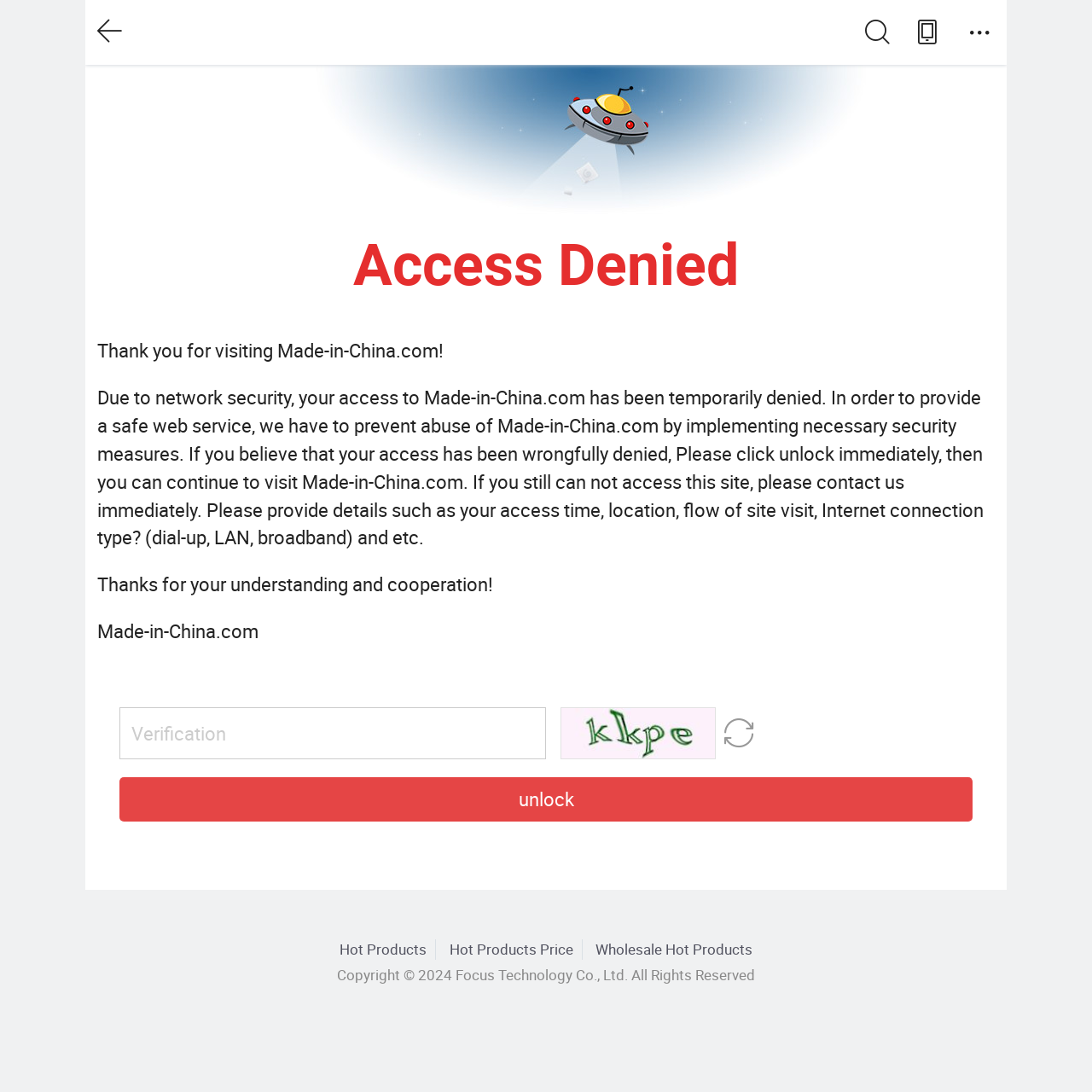Provide a short answer using a single word or phrase for the following question: 
What is the reason for access denial?

Network security